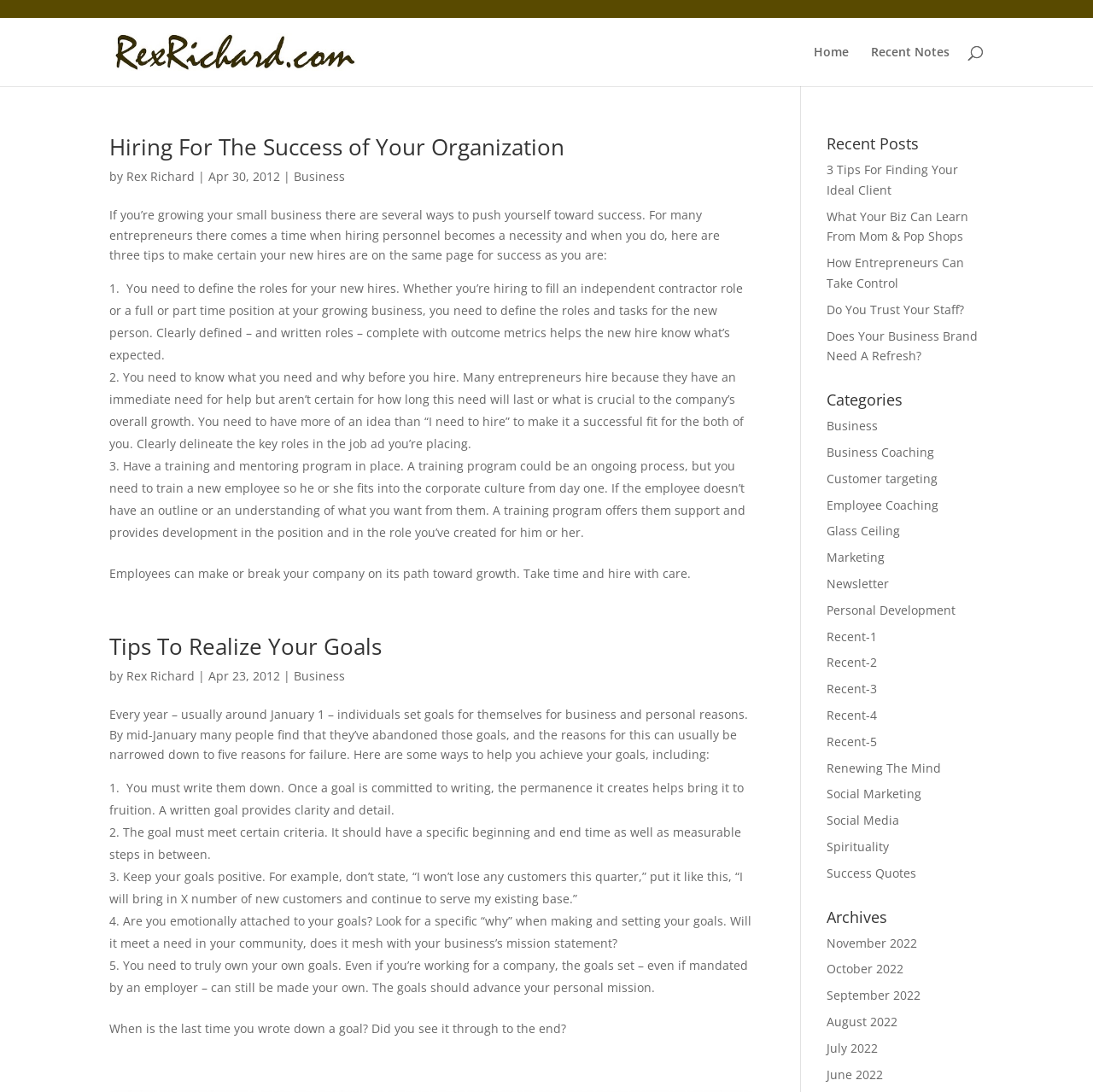Locate the bounding box coordinates of the item that should be clicked to fulfill the instruction: "Go to the 'Home' page".

[0.745, 0.042, 0.777, 0.079]